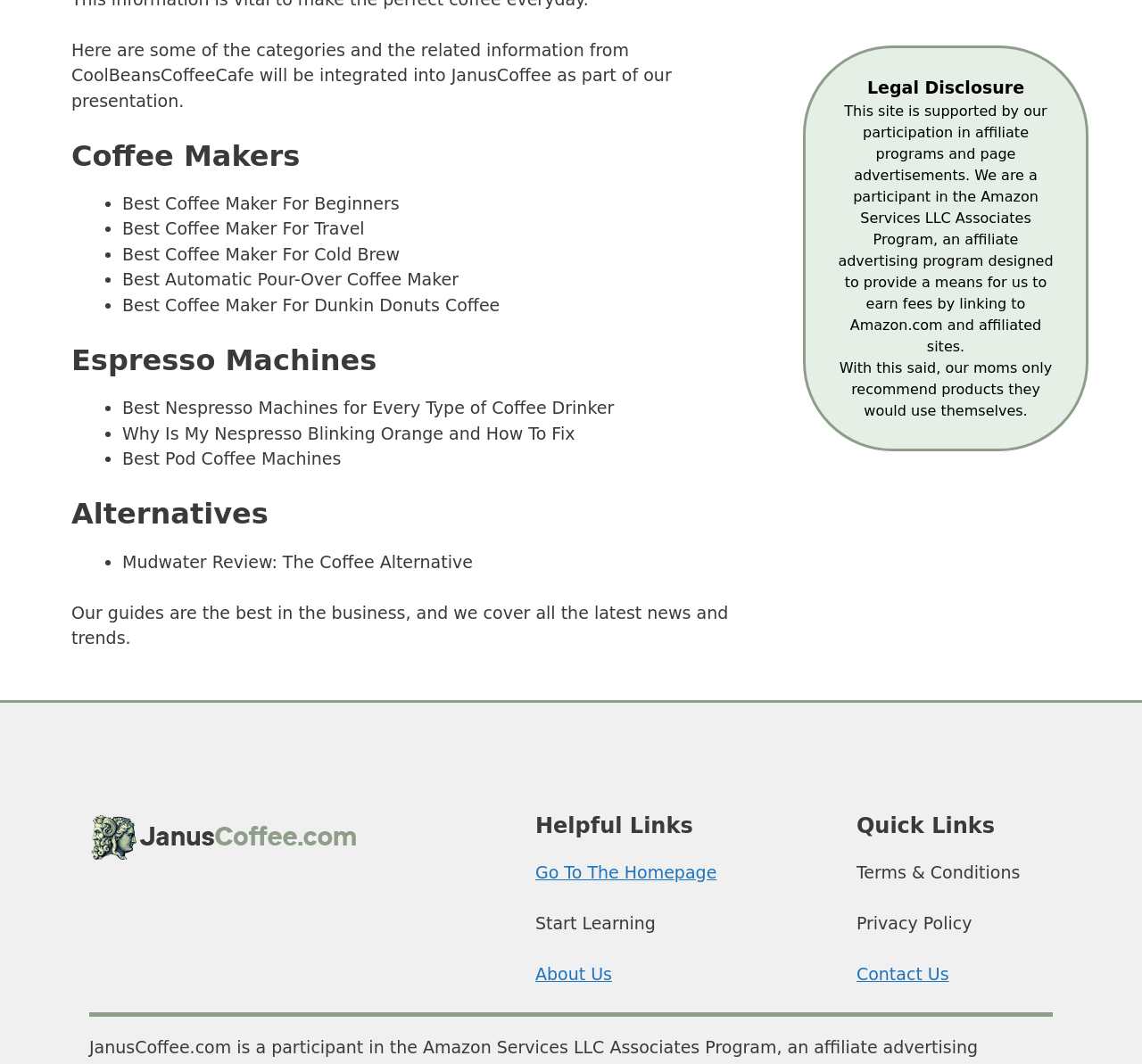Please specify the bounding box coordinates in the format (top-left x, top-left y, bottom-right x, bottom-right y), with all values as floating point numbers between 0 and 1. Identify the bounding box of the UI element described by: Go To The Homepage

[0.469, 0.81, 0.628, 0.829]